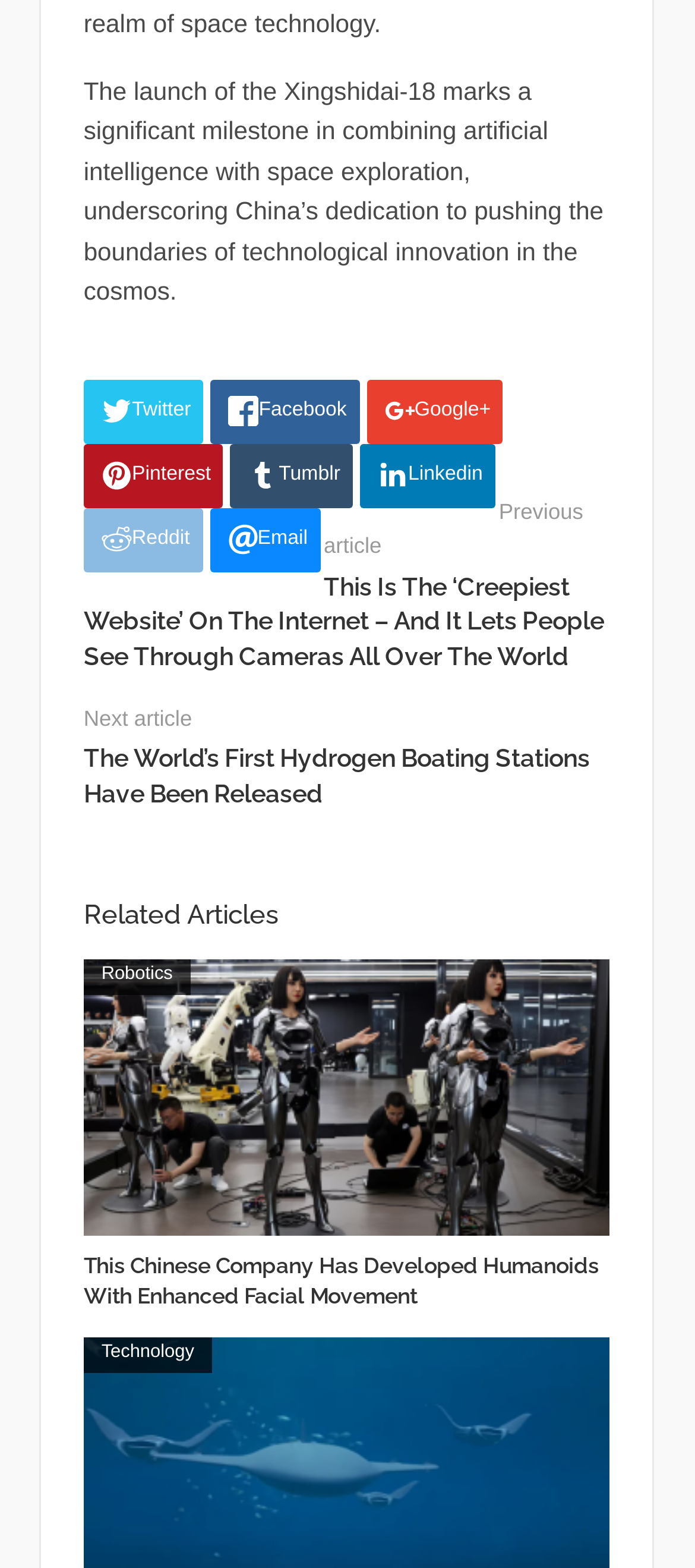Identify the bounding box coordinates for the region to click in order to carry out this instruction: "Share on Facebook". Provide the coordinates using four float numbers between 0 and 1, formatted as [left, top, right, bottom].

[0.303, 0.243, 0.517, 0.284]